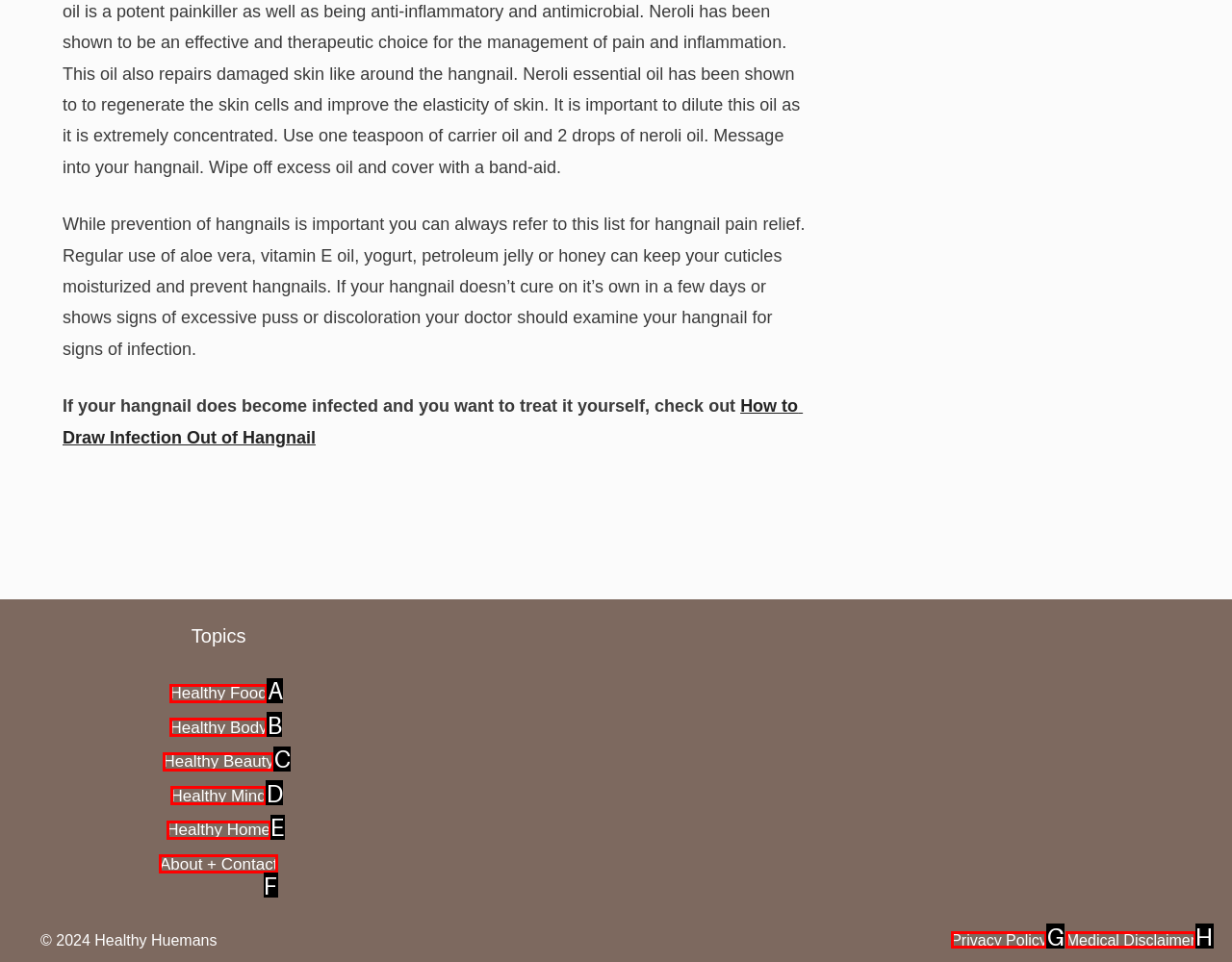Specify which element within the red bounding boxes should be clicked for this task: explore healthy food topics Respond with the letter of the correct option.

A